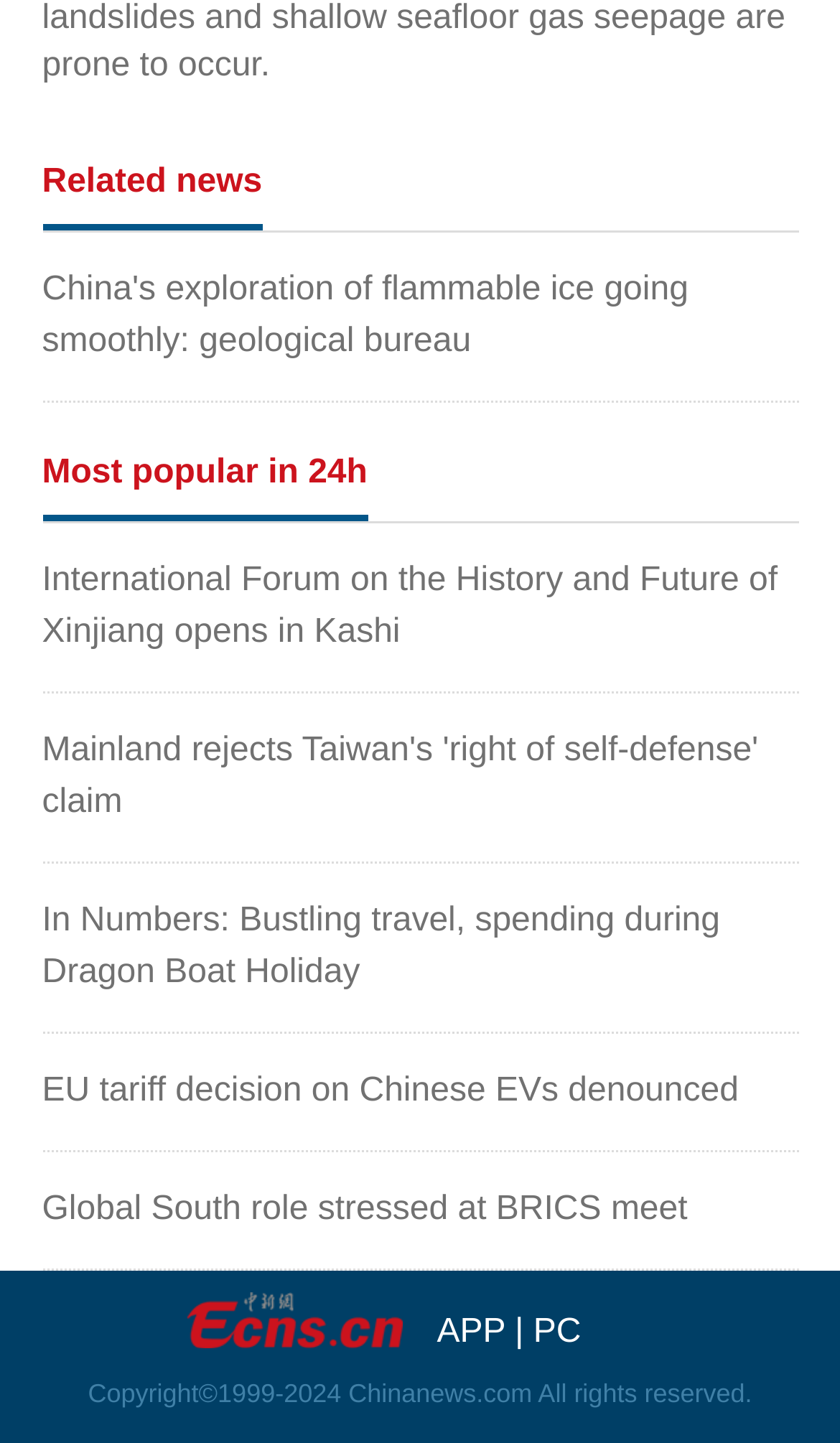Determine the bounding box coordinates of the region to click in order to accomplish the following instruction: "Read news about EU tariff decision on Chinese EVs". Provide the coordinates as four float numbers between 0 and 1, specifically [left, top, right, bottom].

[0.05, 0.743, 0.879, 0.769]